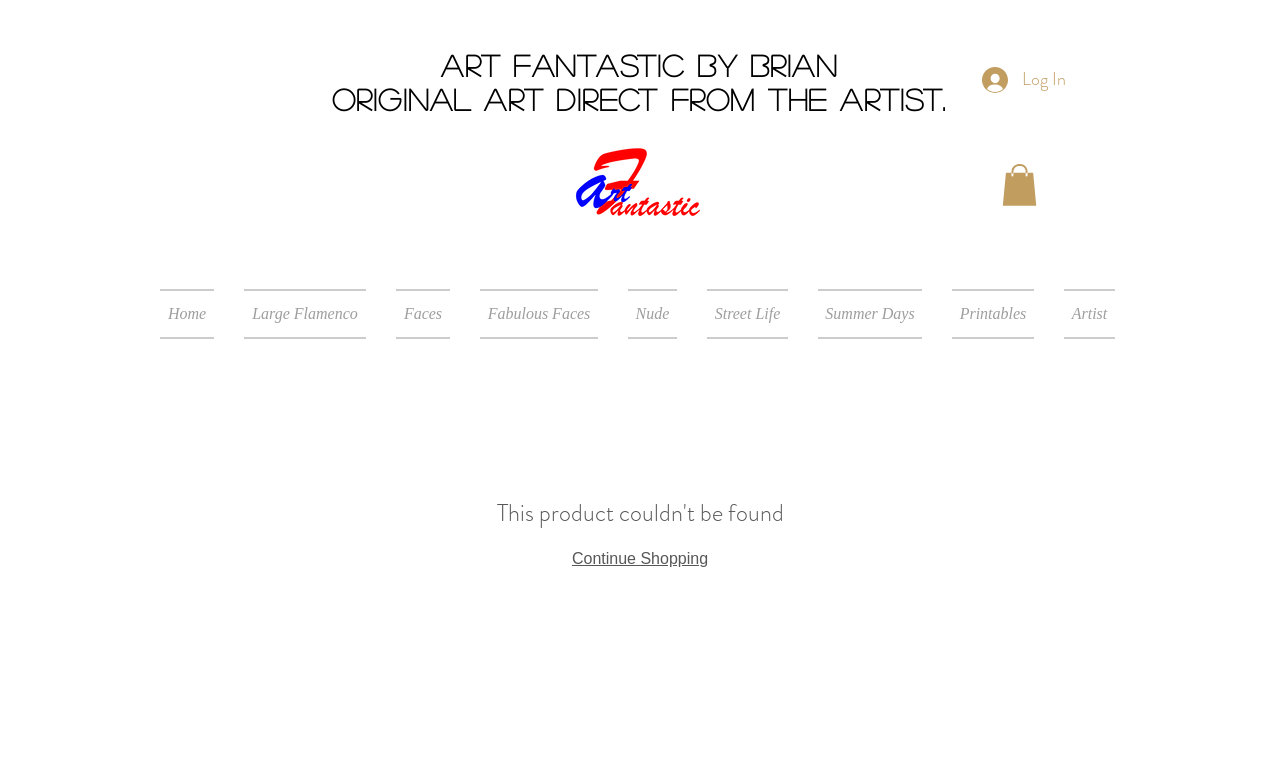Find the bounding box coordinates for the UI element whose description is: "Faces". The coordinates should be four float numbers between 0 and 1, in the format [left, top, right, bottom].

[0.298, 0.373, 0.363, 0.437]